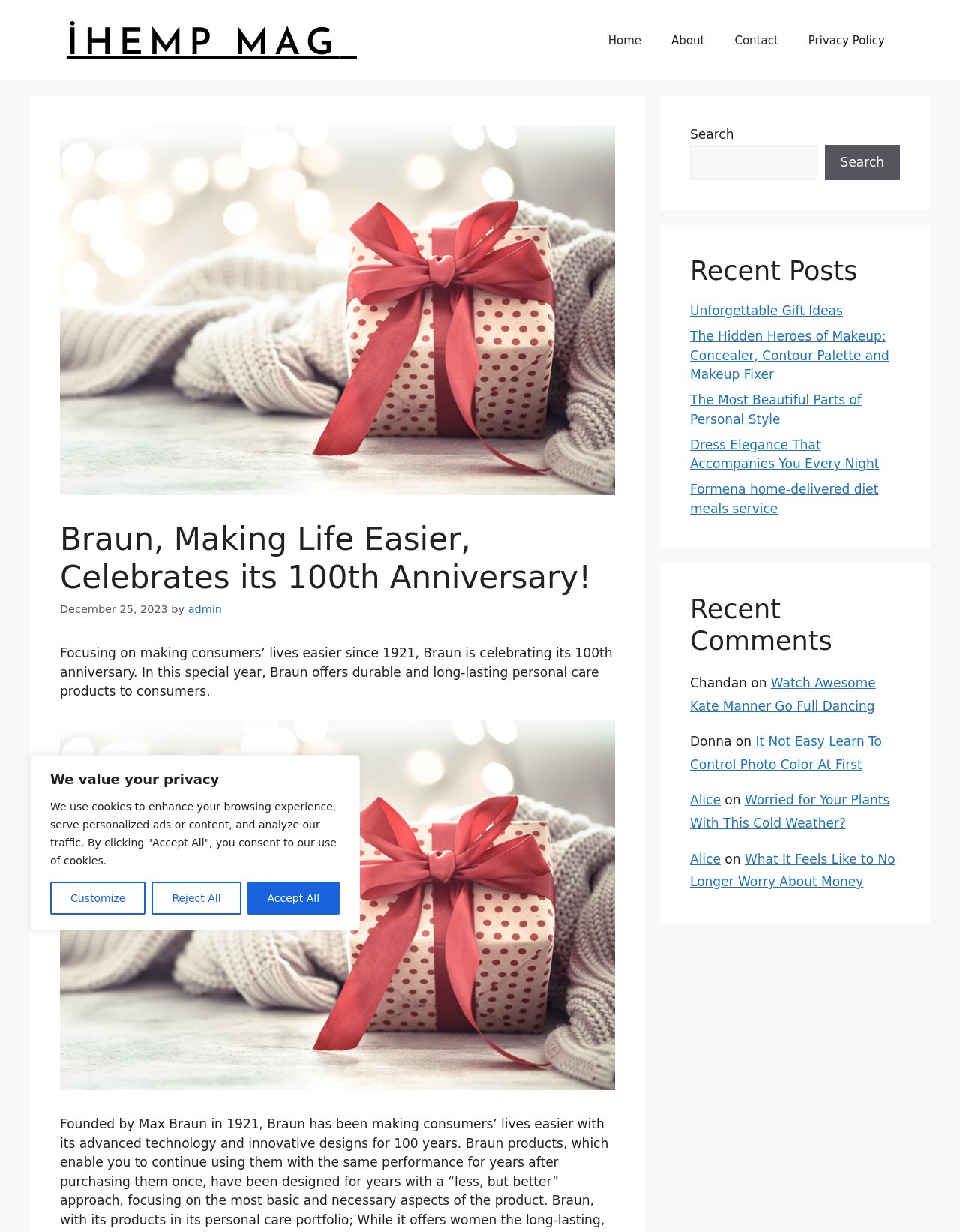Provide a thorough description of the webpage you see.

This webpage is about Braun, a company that has been making life easier for consumers since 1921, and is celebrating its 100th anniversary. At the top of the page, there is a banner with the site's name, "ihempmag Fashion and Magazine Blog", accompanied by an image of the logo. Below the banner, there is a navigation menu with links to "Home", "About", "Contact", and "Privacy Policy".

On the left side of the page, there is a section with a heading that reads "Braun, Making Life Easier, Celebrates its 100th Anniversary!" followed by a brief description of Braun's history and its commitment to providing durable and long-lasting personal care products. Below this section, there is an image.

On the right side of the page, there are three sections. The top section has a search bar with a "Search" button. The middle section is titled "Recent Posts" and lists five article links with titles such as "Unforgettable Gift Ideas" and "The Most Beautiful Parts of Personal Style". The bottom section is titled "Recent Comments" and lists four articles with comments from users, including their names and the titles of the articles they commented on.

At the very bottom of the page, there is a section with a heading that reads "We value your privacy" followed by a description of the site's cookie policy and buttons to "Customize", "Reject All", and "Accept All" cookies.